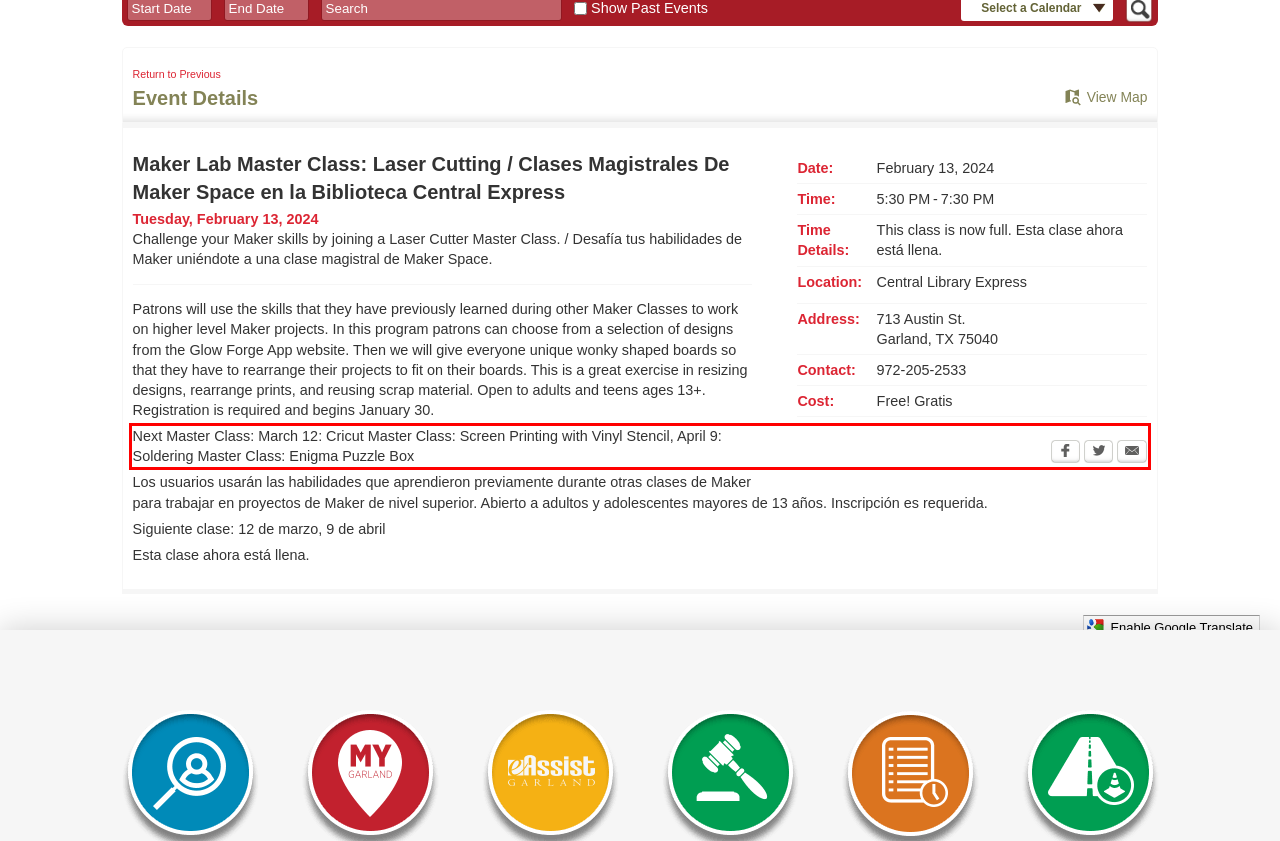You are provided with a webpage screenshot that includes a red rectangle bounding box. Extract the text content from within the bounding box using OCR.

Next Master Class: March 12: Cricut Master Class: Screen Printing with Vinyl Stencil, April 9: Soldering Master Class: Enigma Puzzle Box